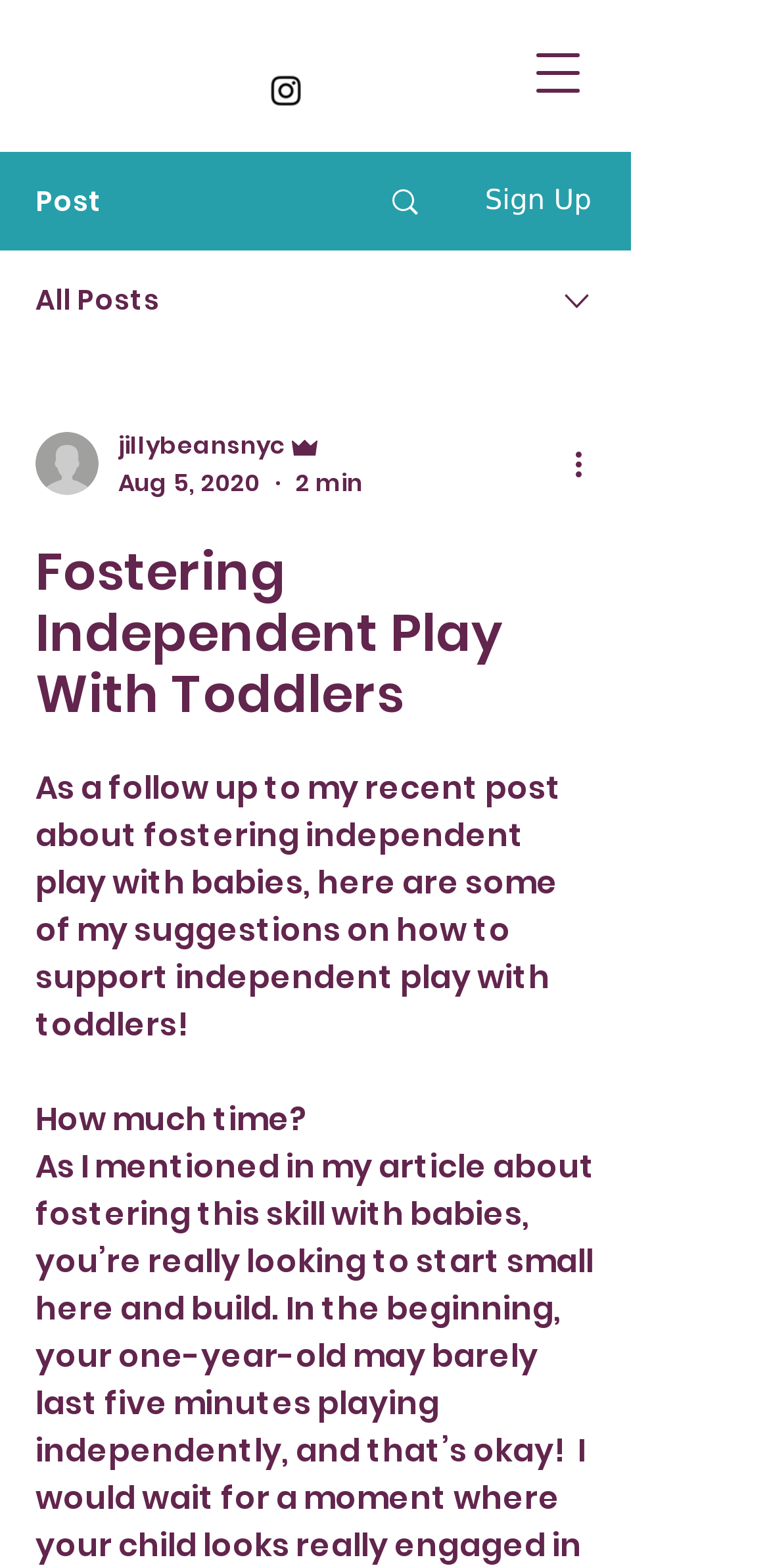Look at the image and write a detailed answer to the question: 
What is the topic of the article?

The topic of the article is mentioned in the main heading. The text 'Fostering Independent Play With Toddlers' indicates that the article is about supporting independent play with toddlers.